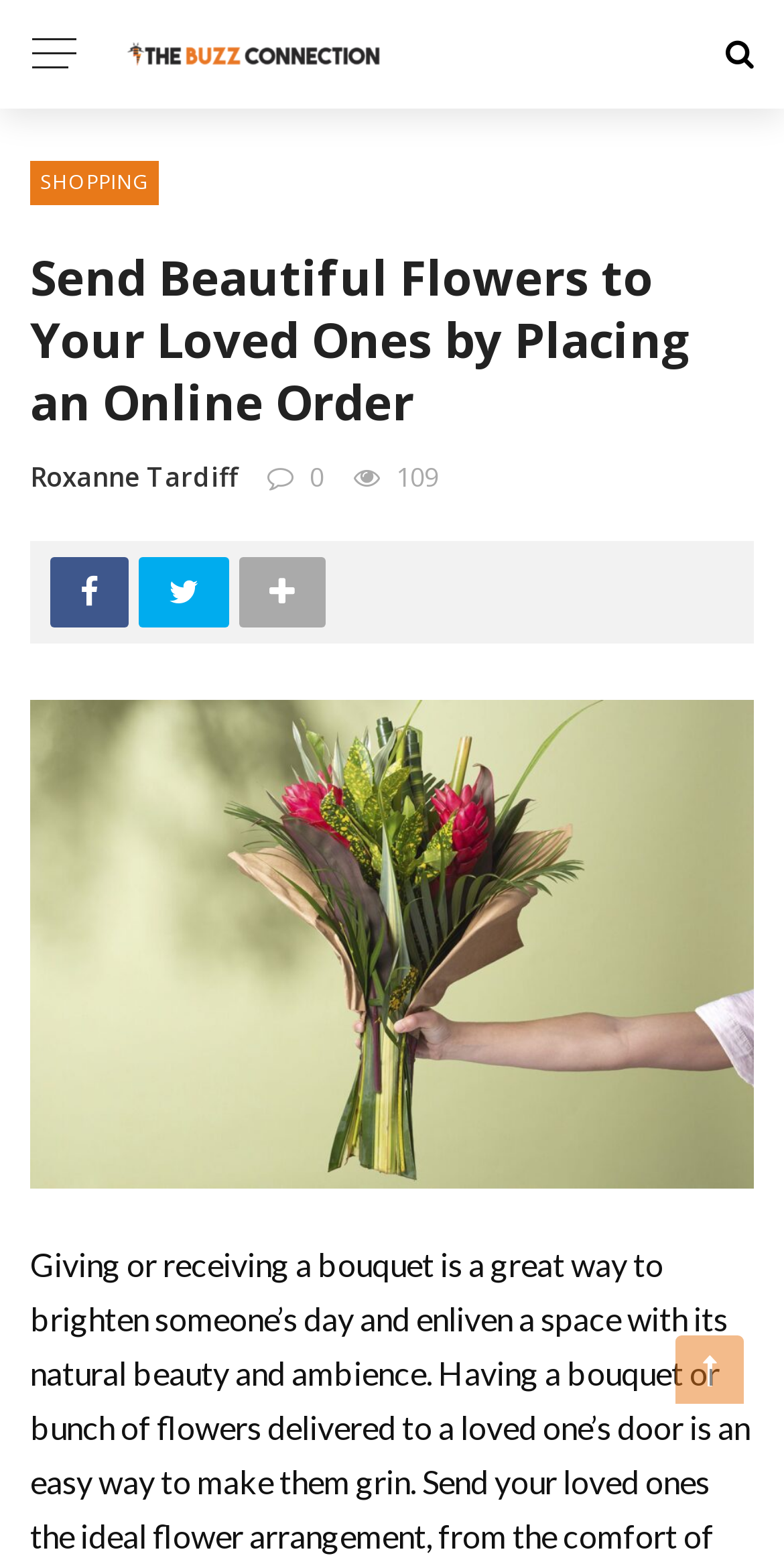Using the provided element description: "Shopping", determine the bounding box coordinates of the corresponding UI element in the screenshot.

[0.038, 0.103, 0.203, 0.131]